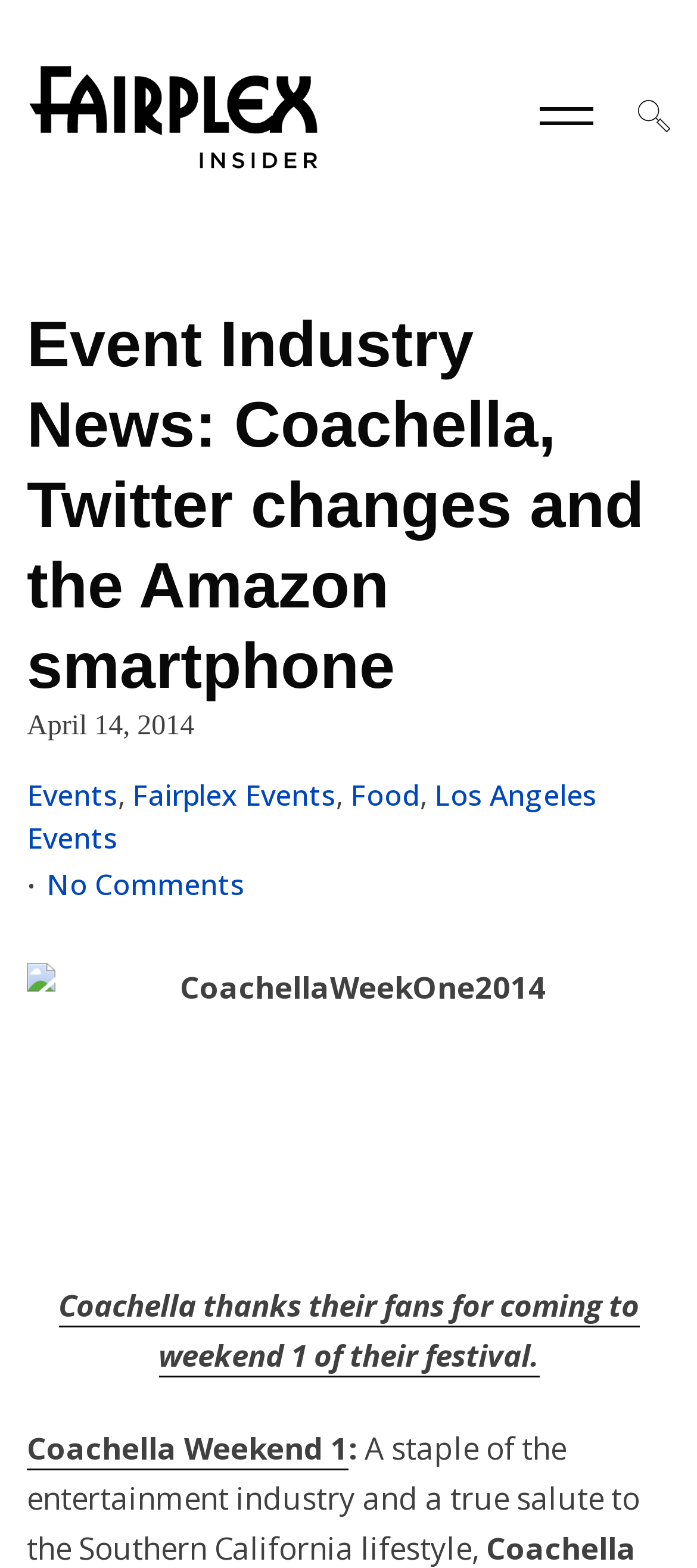Please locate the bounding box coordinates of the element that needs to be clicked to achieve the following instruction: "Click on 'Next Post'". The coordinates should be four float numbers between 0 and 1, i.e., [left, top, right, bottom].

None